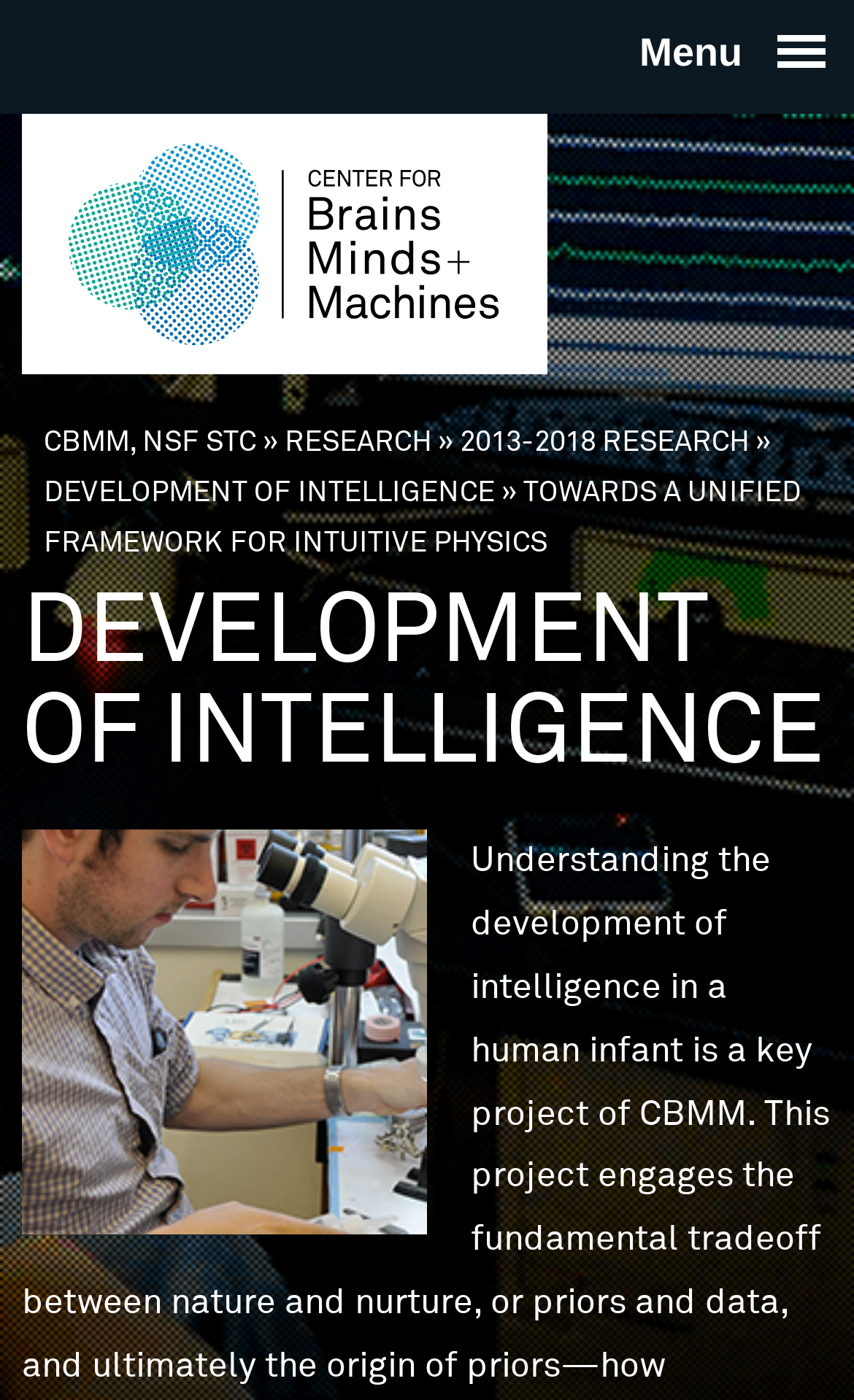What is the theme of the research project? Look at the image and give a one-word or short phrase answer.

Development of Intelligence